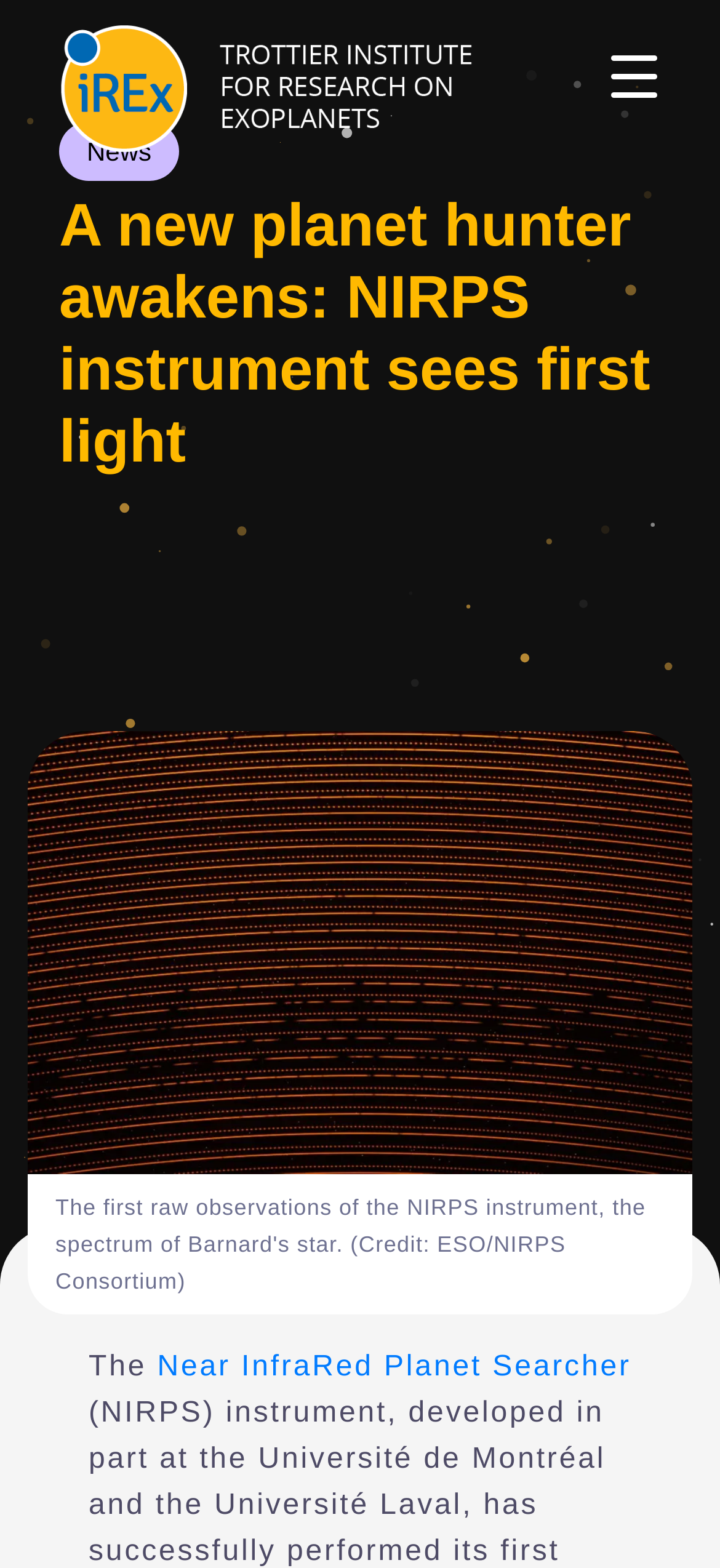What is the NIRPS instrument used for?
Respond to the question with a single word or phrase according to the image.

Planet search